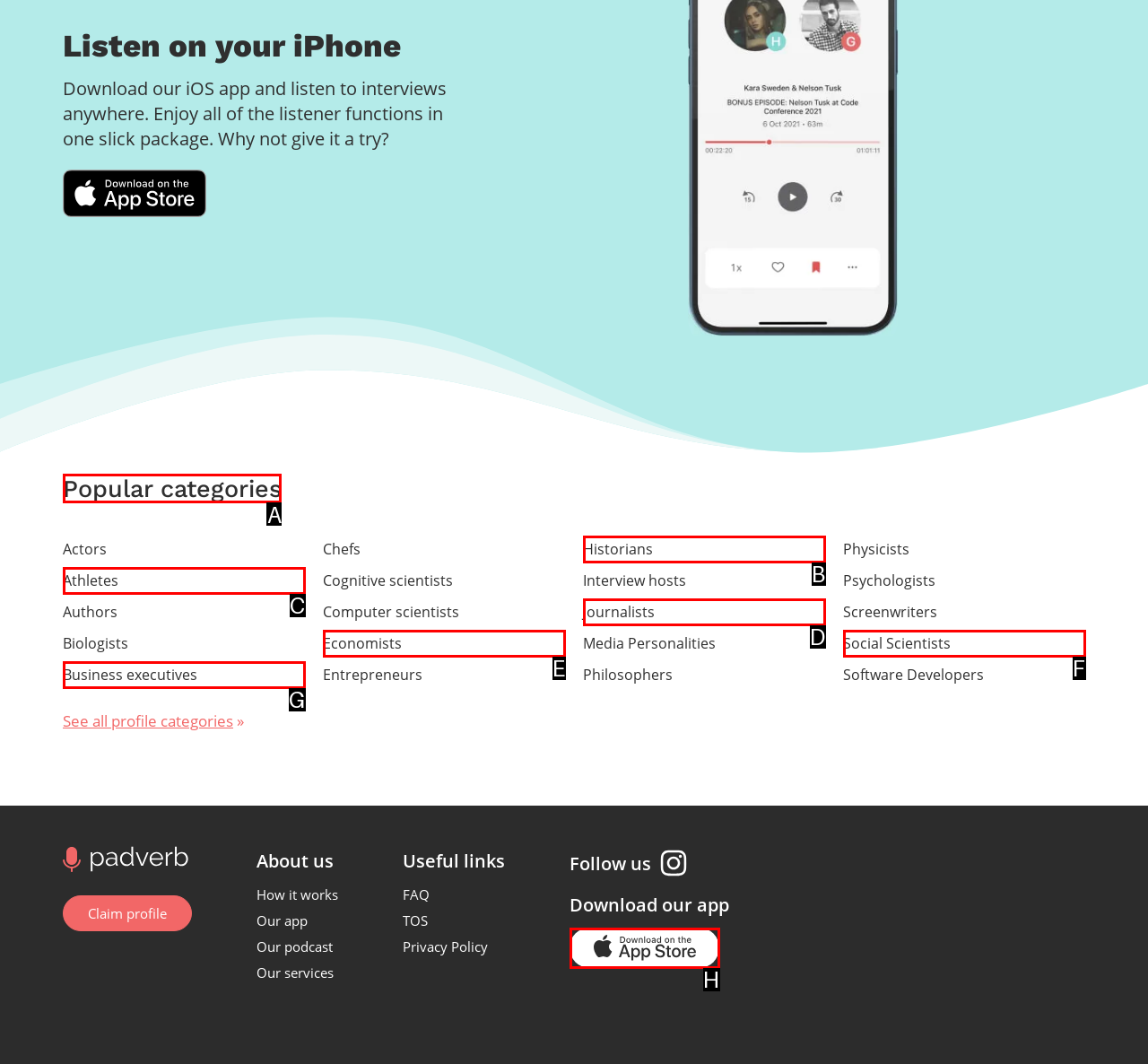Find the HTML element to click in order to complete this task: Explore popular categories
Answer with the letter of the correct option.

A